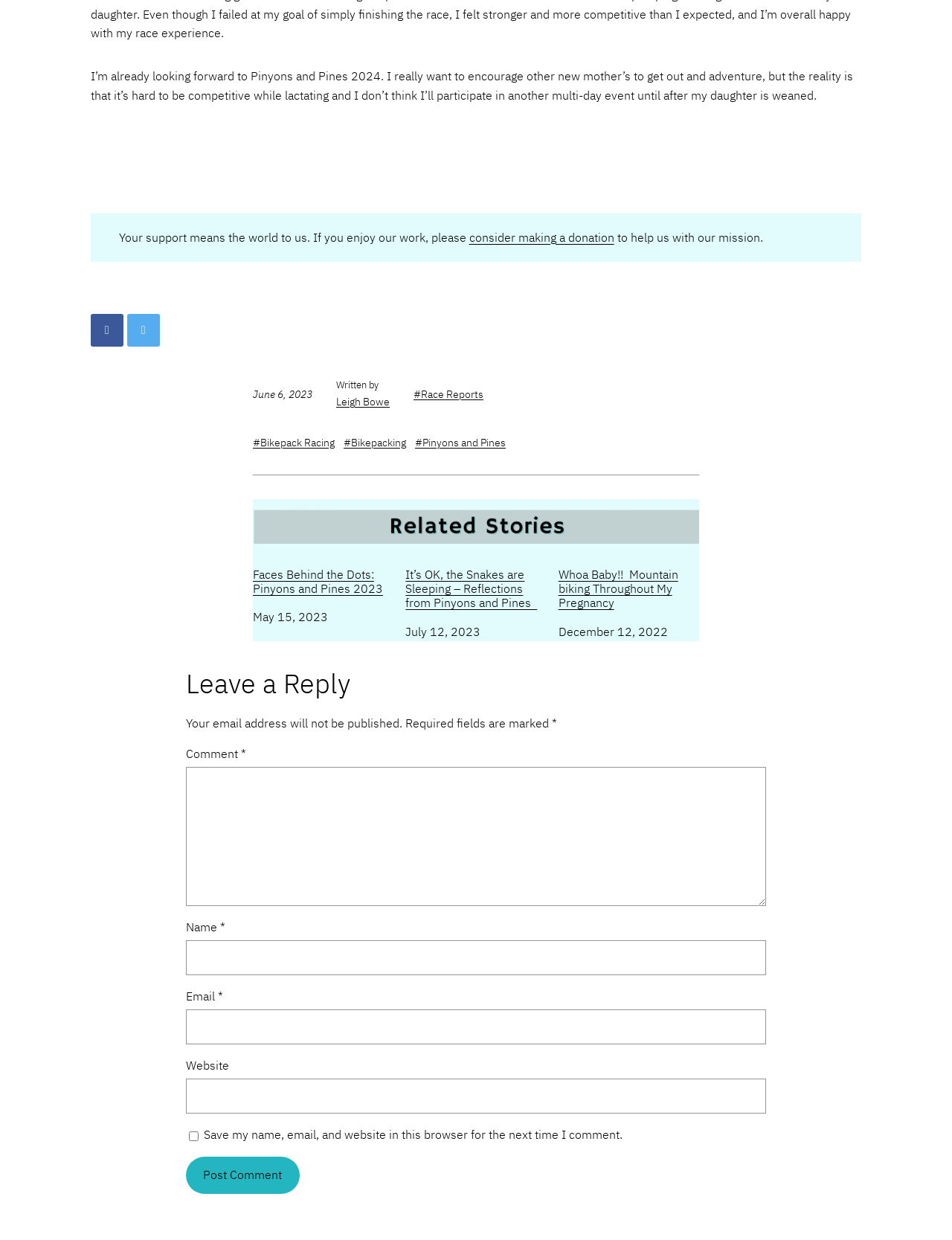Please respond to the question using a single word or phrase:
How many related posts are there?

3